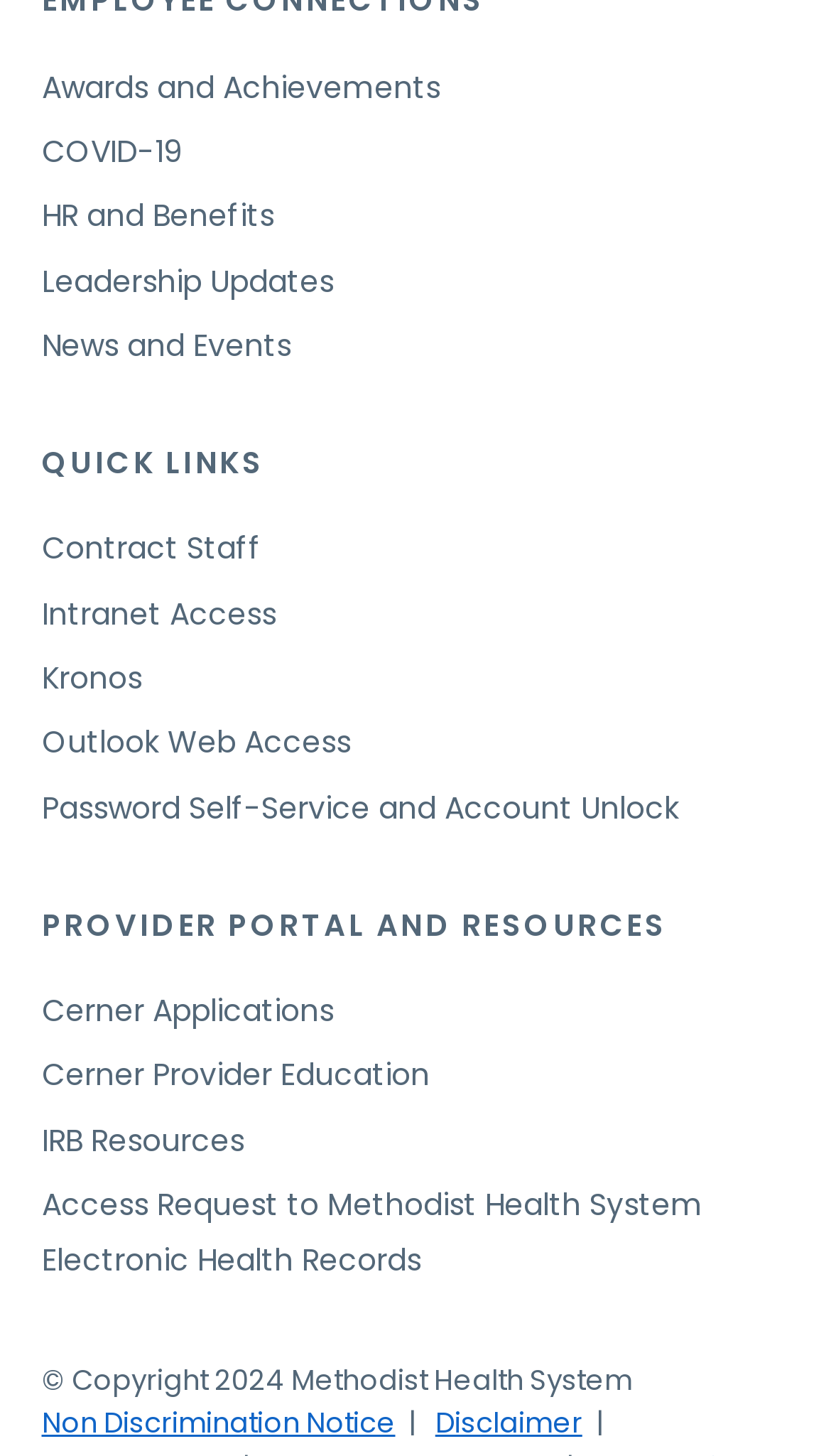Find the bounding box coordinates of the clickable element required to execute the following instruction: "Access COVID-19 information". Provide the coordinates as four float numbers between 0 and 1, i.e., [left, top, right, bottom].

[0.05, 0.089, 0.219, 0.118]